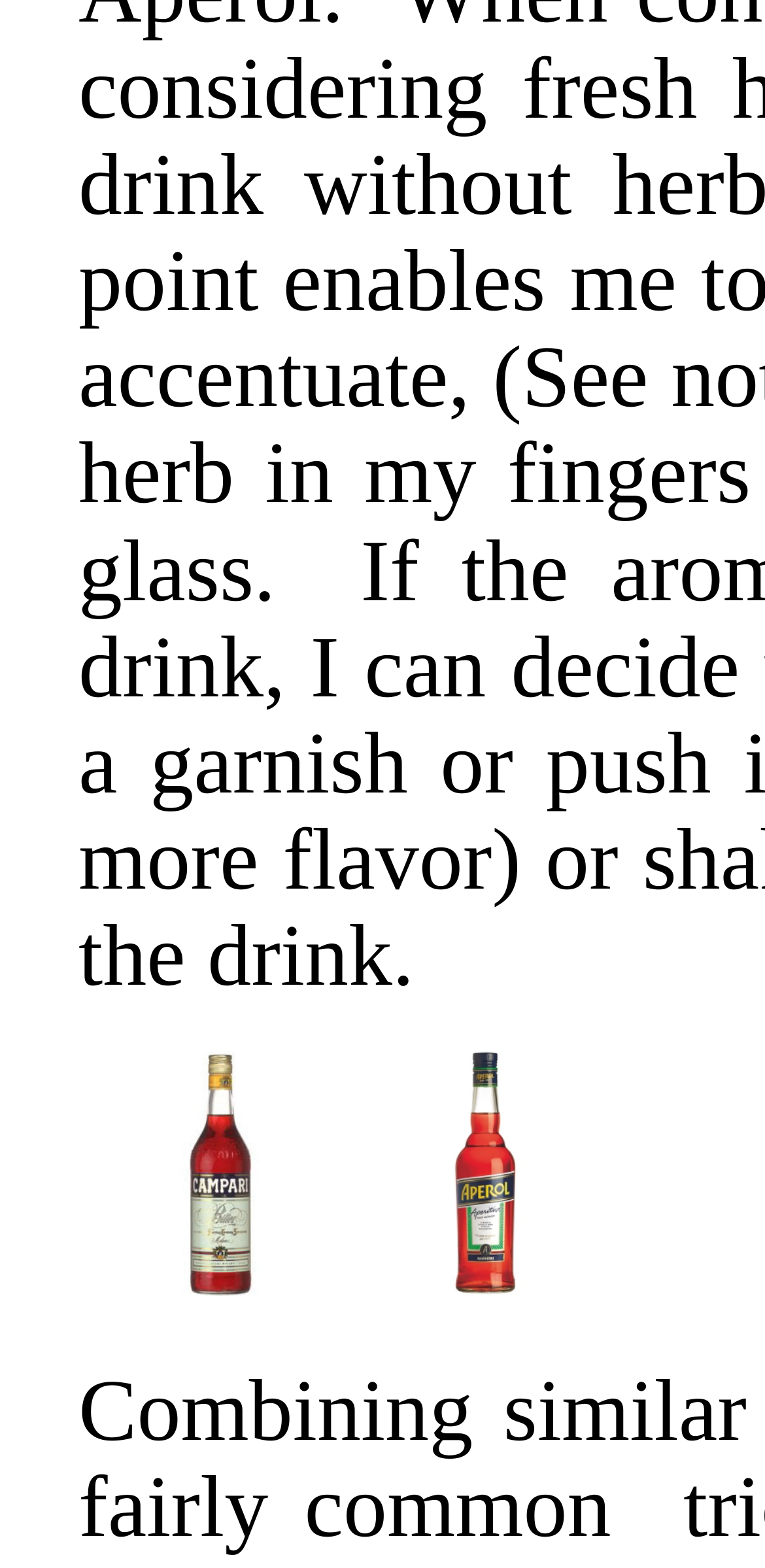Please find the bounding box for the following UI element description. Provide the coordinates in (top-left x, top-left y, bottom-right x, bottom-right y) format, with values between 0 and 1: alt="APEROL"

[0.503, 0.814, 0.767, 0.839]